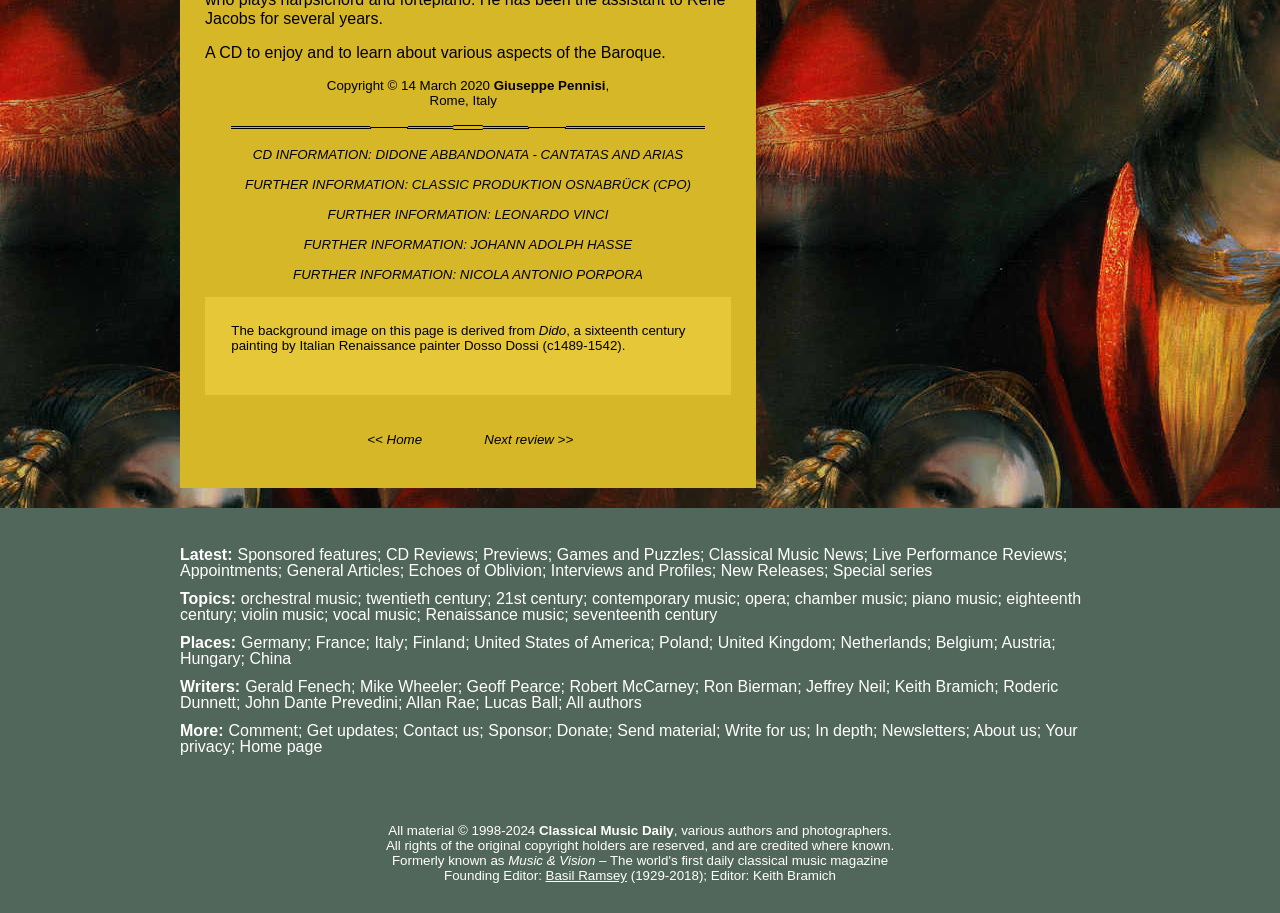Who is the current Editor of the website?
Based on the screenshot, give a detailed explanation to answer the question.

The answer can be found by looking at the text 'Editor: Keith Bramich' which indicates that Keith Bramich is the current Editor of the website.